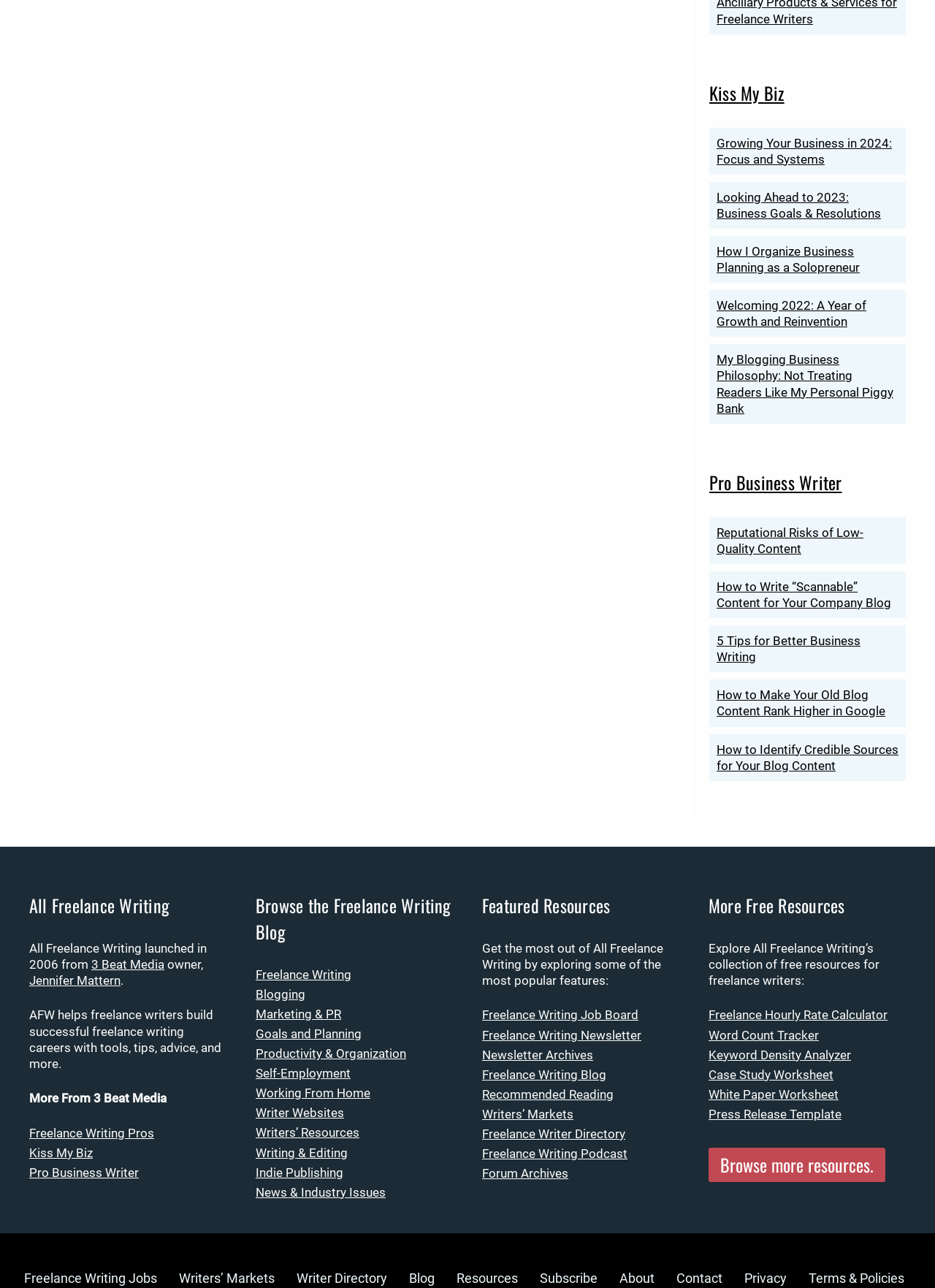Determine the bounding box coordinates of the clickable region to carry out the instruction: "Browse the 'Featured Resources'".

[0.516, 0.68, 0.727, 0.713]